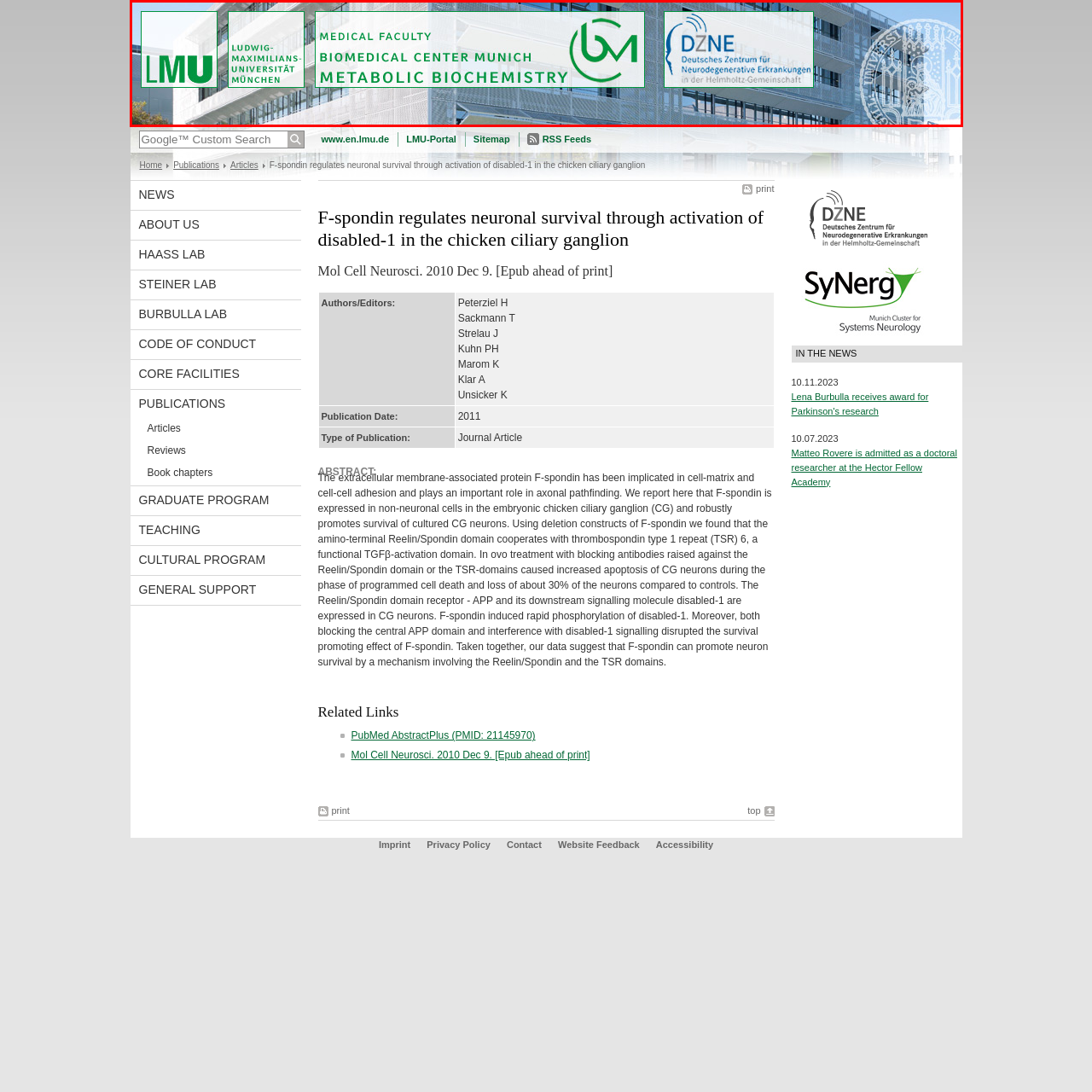Offer a detailed explanation of the scene within the red bounding box.

The image displays a banner representing the Ludwig-Maximilians-Universität München (LMU Munich), prominently featuring the Medical Faculty and the Biomedical Center Munich's Metabolic Biochemistry department. It also includes the logo for the DZNE (Deutsches Zentrum für neurodegenerative Erkrankungen), an institute focused on neurodegenerative diseases under the Helmholtz Association. The backdrop of the banner showcases a modern architectural structure, reflecting the university's commitment to advanced research and education in the biomedical sciences. The color palette combines green and white, symbolizing vitality and clarity, which aligns with the innovative spirit of the institution.